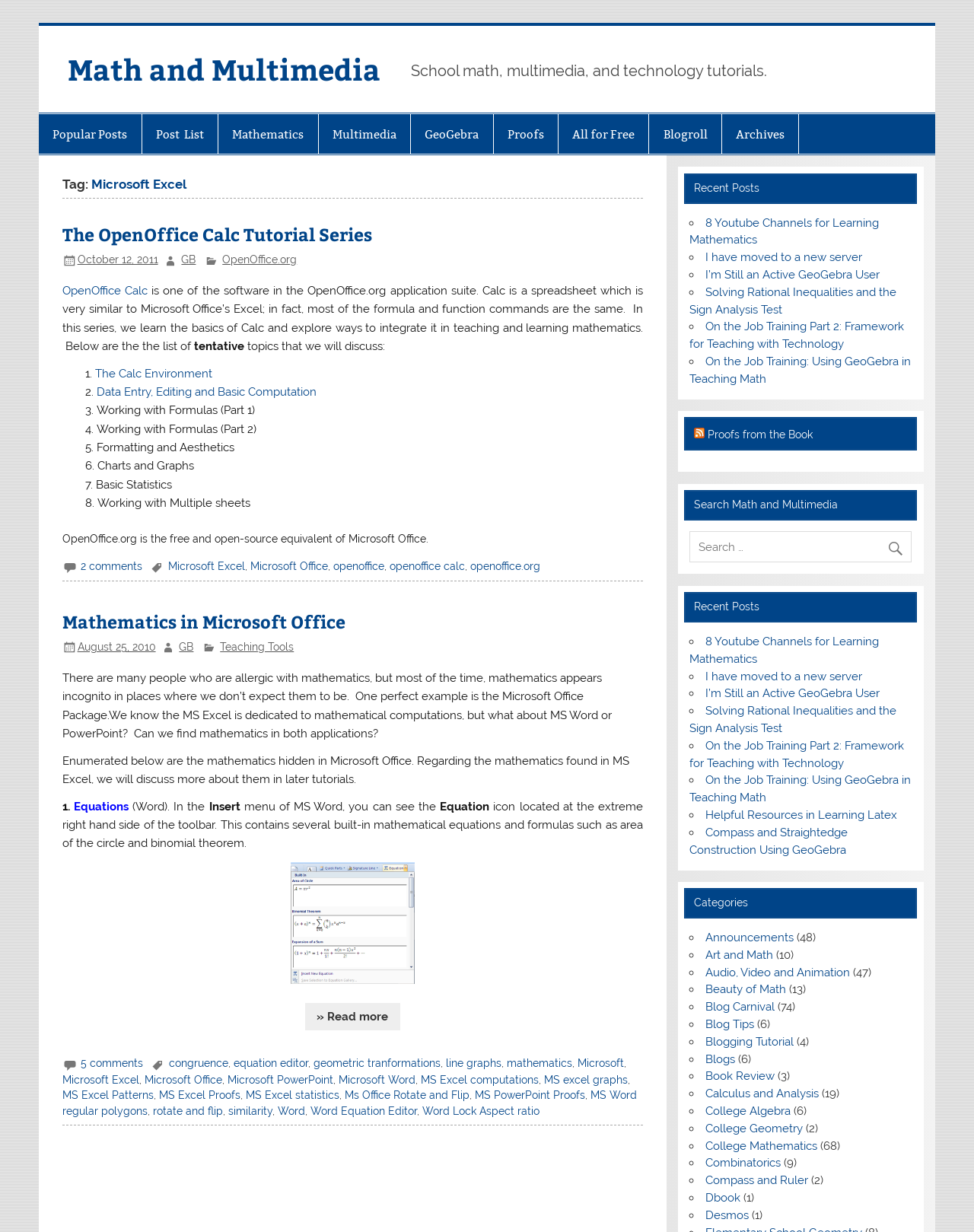Please provide a brief answer to the following inquiry using a single word or phrase:
What is the purpose of the 'Equation' icon in MS Word?

To insert mathematical equations